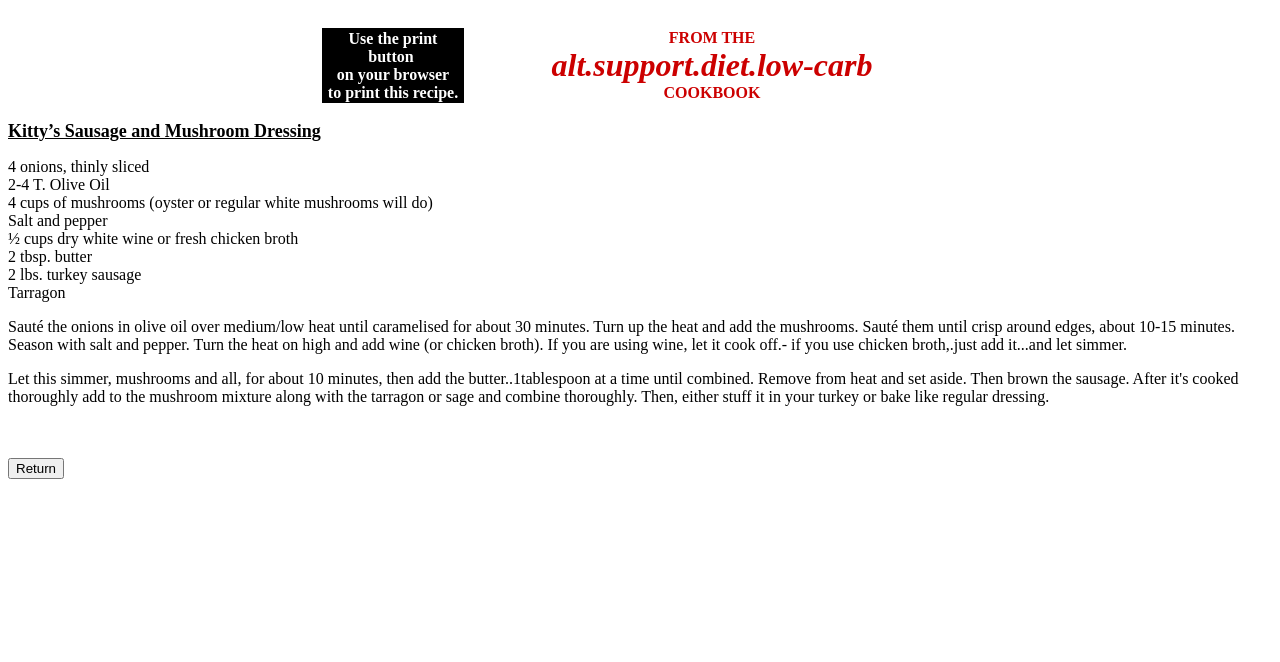What is the source of the recipe?
Could you give a comprehensive explanation in response to this question?

I found the source of the recipe by looking at the gridcell element with the text 'FROM THE alt.support.diet.low-carb COOKBOOK' at coordinates [0.364, 0.042, 0.748, 0.156]. This text specifies the source of the recipe.